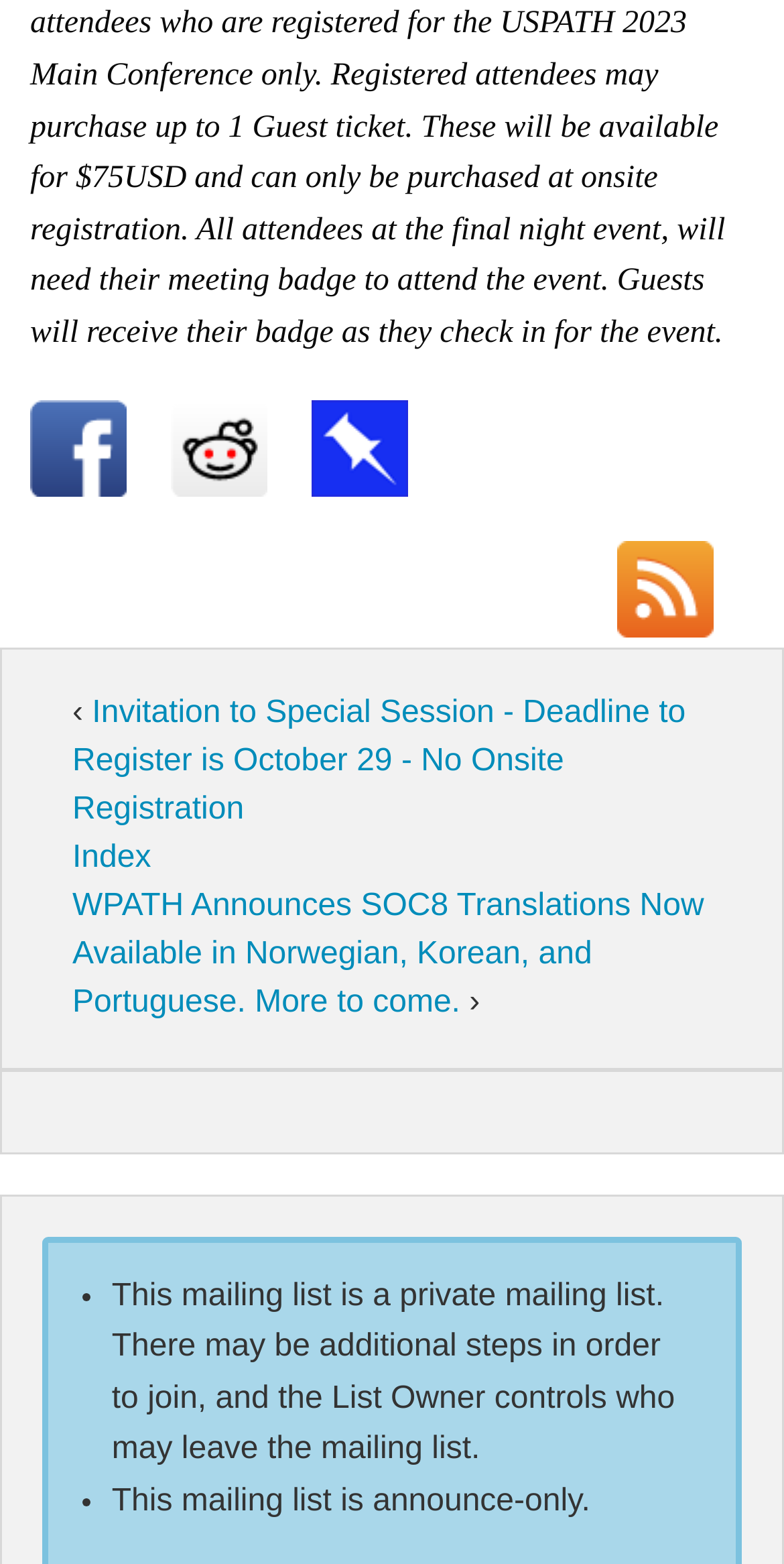Highlight the bounding box coordinates of the element that should be clicked to carry out the following instruction: "View mailing list information". The coordinates must be given as four float numbers ranging from 0 to 1, i.e., [left, top, right, bottom].

[0.143, 0.817, 0.861, 0.938]